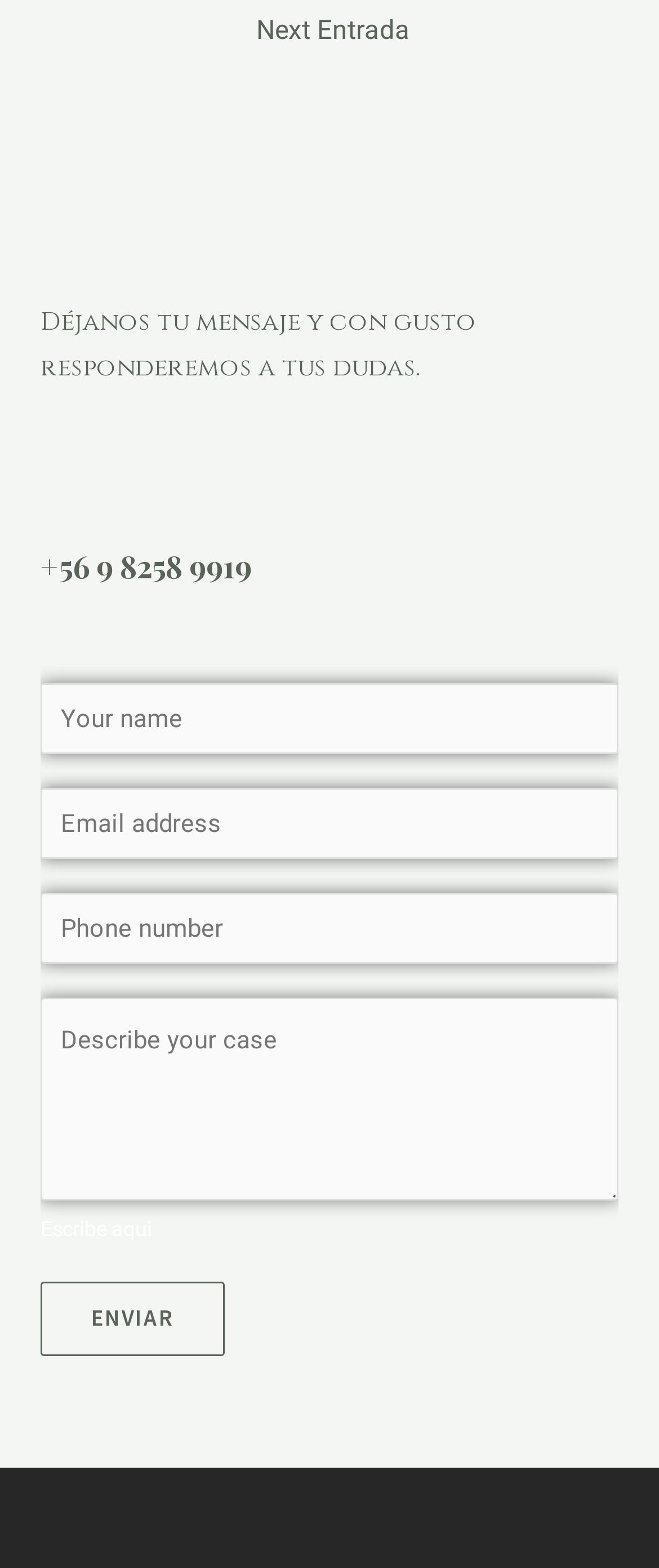Using the details from the image, please elaborate on the following question: What is the minimum value allowed in the 'Teléfono' field?

The 'Teléfono' field is a spinbutton element, and its valuemin attribute is set to 0, indicating that the minimum value allowed in this field is 0.